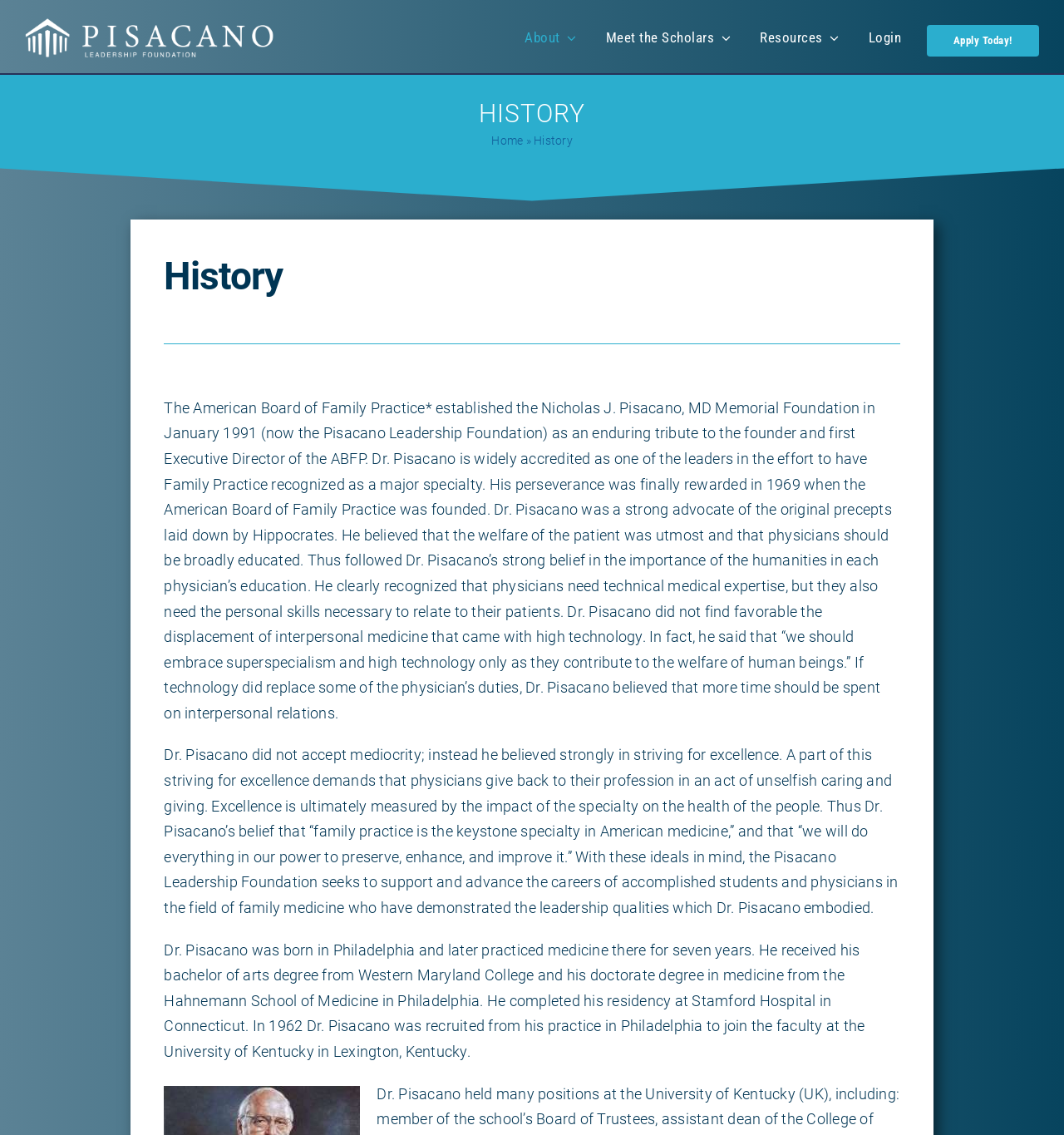Answer succinctly with a single word or phrase:
What is the purpose of the Pisacano Leadership Foundation?

To support and advance careers of accomplished students and physicians